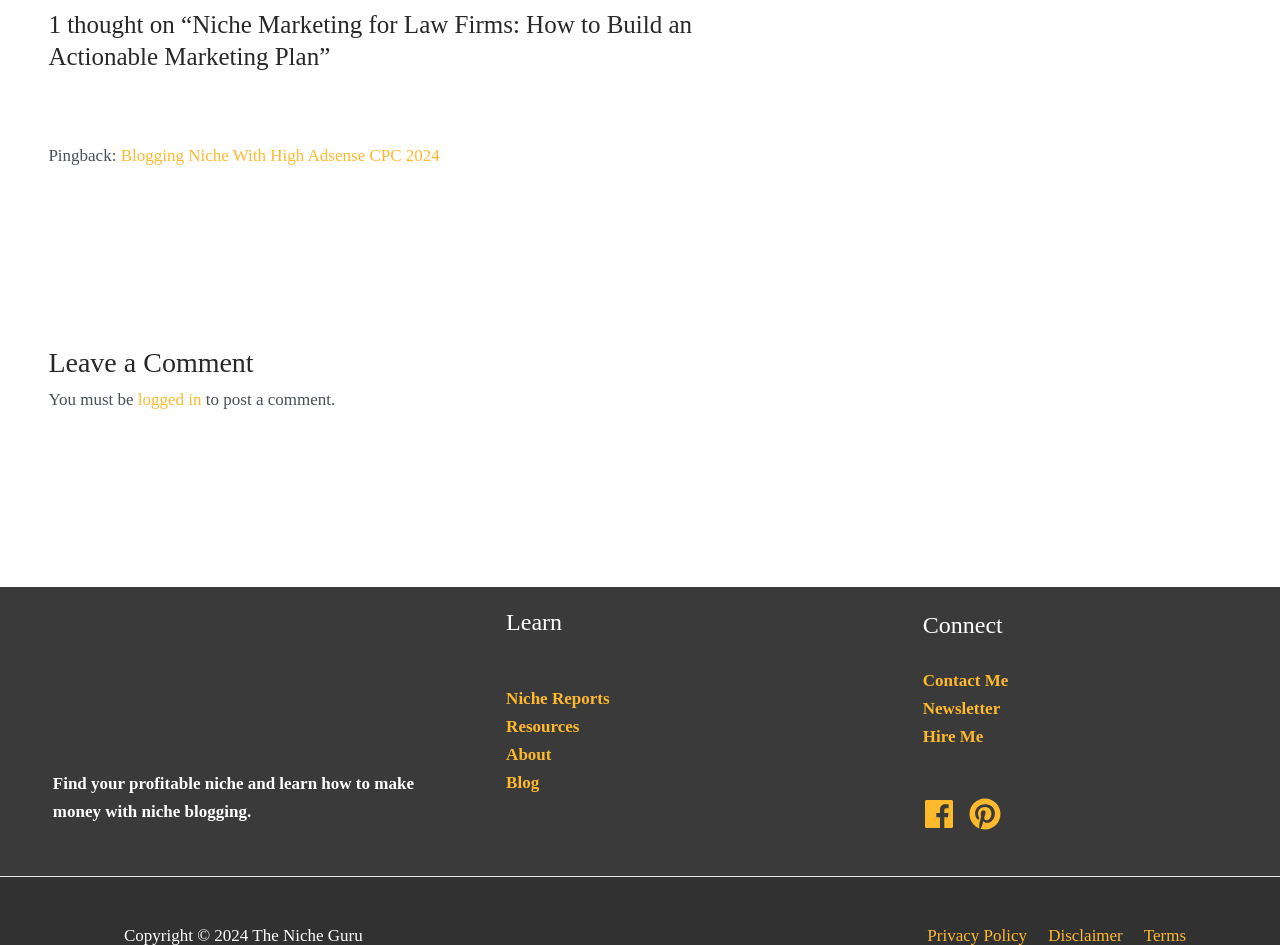Calculate the bounding box coordinates of the UI element given the description: "Newsletter".

[0.721, 0.739, 0.781, 0.759]